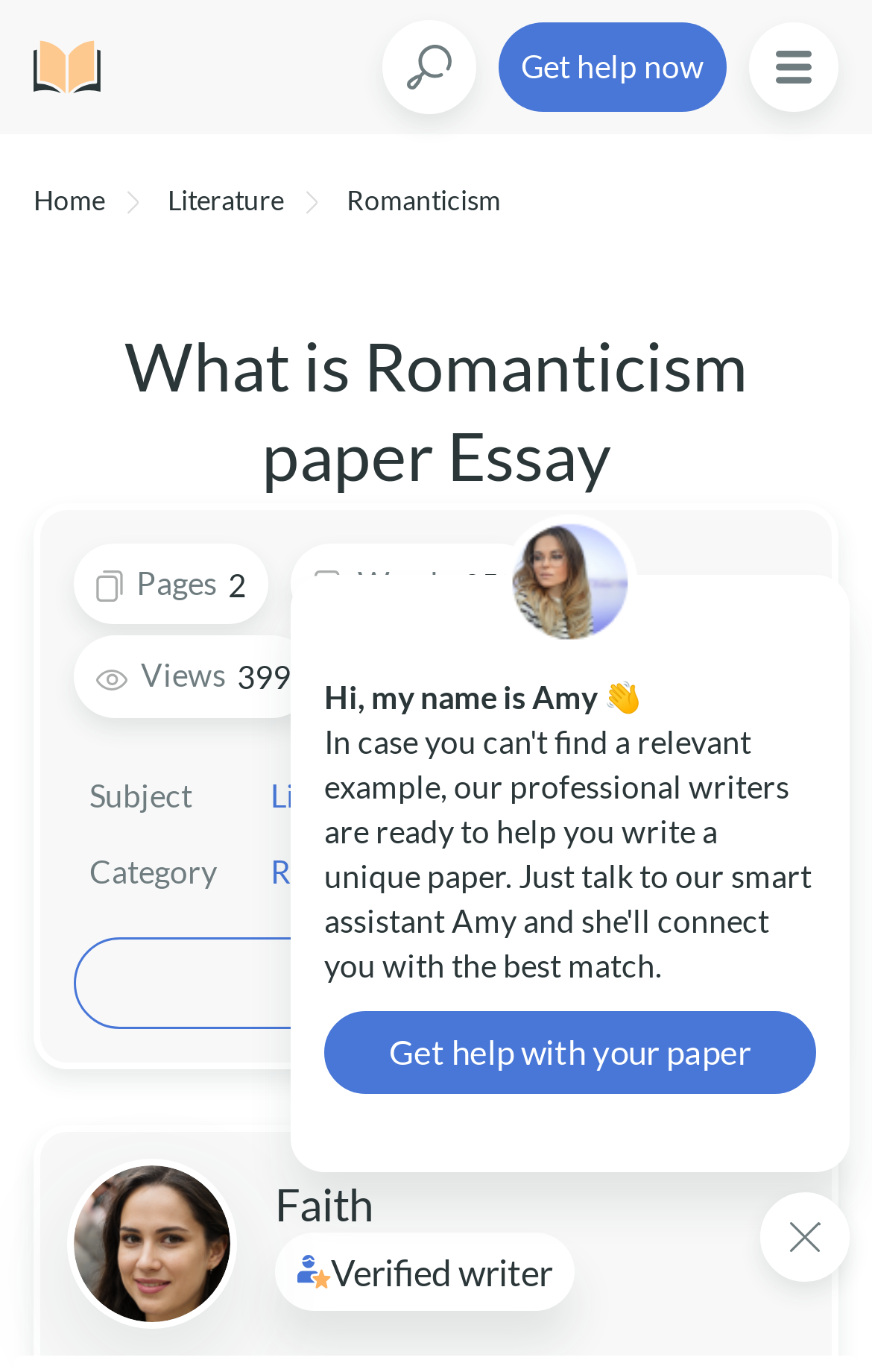Explain the webpage in detail.

This webpage is about a free essay example on "What is Romanticism paper Essay" provided by Artscolumbia. At the top left corner, there is the Artscolumbia logo, accompanied by a search button and a "Get help now" text. On the top right corner, there is a menu button. 

Below the top section, there are navigation links, including "Home", "Literature", and "Romanticism", which are aligned horizontally. The main content of the webpage is a header section that displays the title "What is Romanticism paper Essay" in a prominent font size. 

Under the header, there are several sections that provide information about the essay, including the number of pages, words, and views. There are also sections for the subject and category of the essay, which are "Literature" and "Romanticism", respectively. 

On the right side of the webpage, there is a section that allows users to cite the essay, accompanied by an image. Below this section, there is an image and a text that says "Faith" and "Verified writer", indicating the credibility of the writer. 

In the middle of the webpage, there is a large image that takes up a significant portion of the screen. Below the image, there is a text that says "Hi, my name is Amy 👋" and another text that says "Get help with your paper", which appears to be a call-to-action to encourage users to seek help with their essays. 

At the bottom right corner of the webpage, there is a small image. Overall, the webpage has a clean layout with clear headings and concise text, making it easy to navigate and find the necessary information.